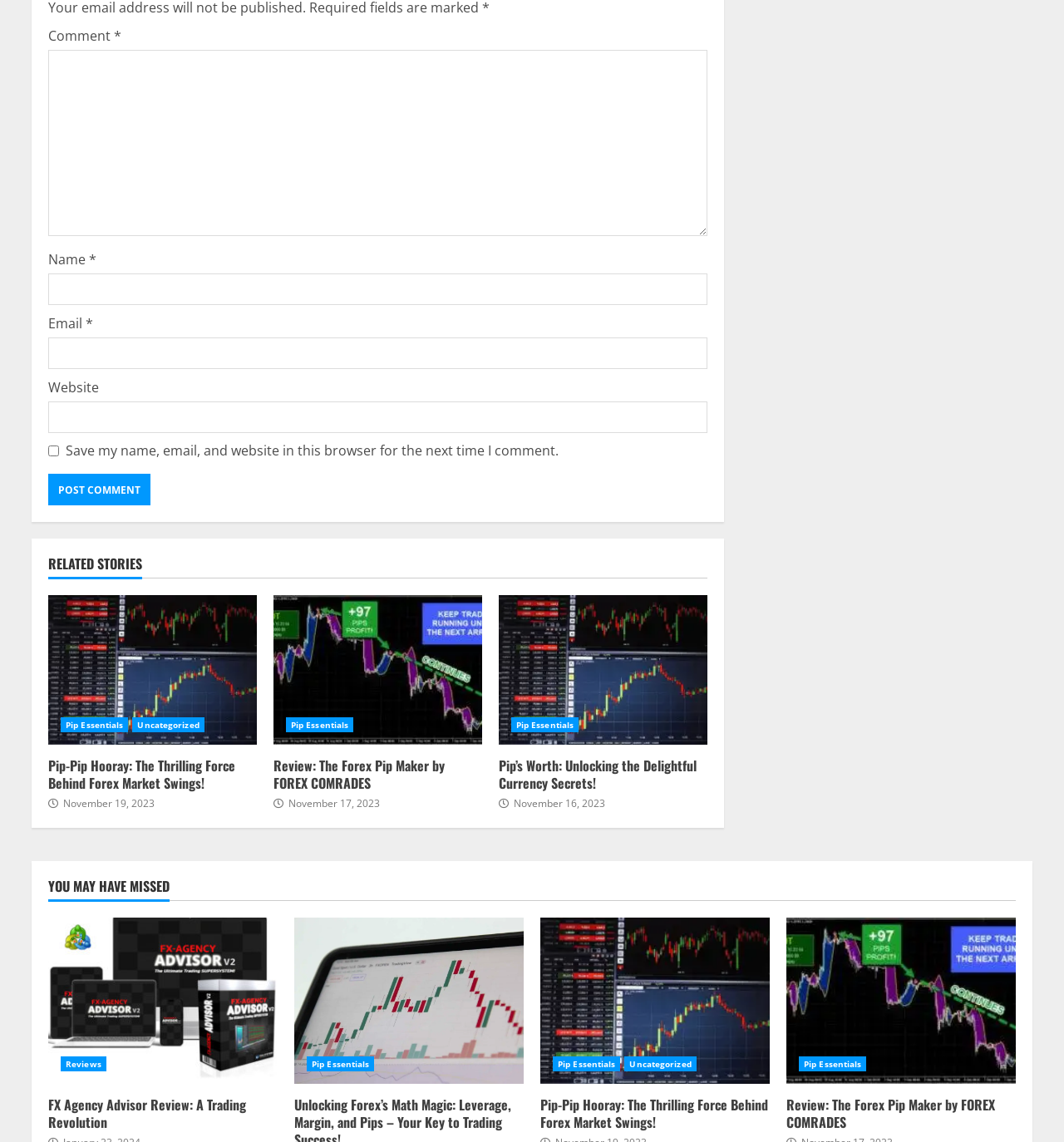Locate the bounding box coordinates of the clickable part needed for the task: "Enter a comment".

[0.045, 0.044, 0.665, 0.207]